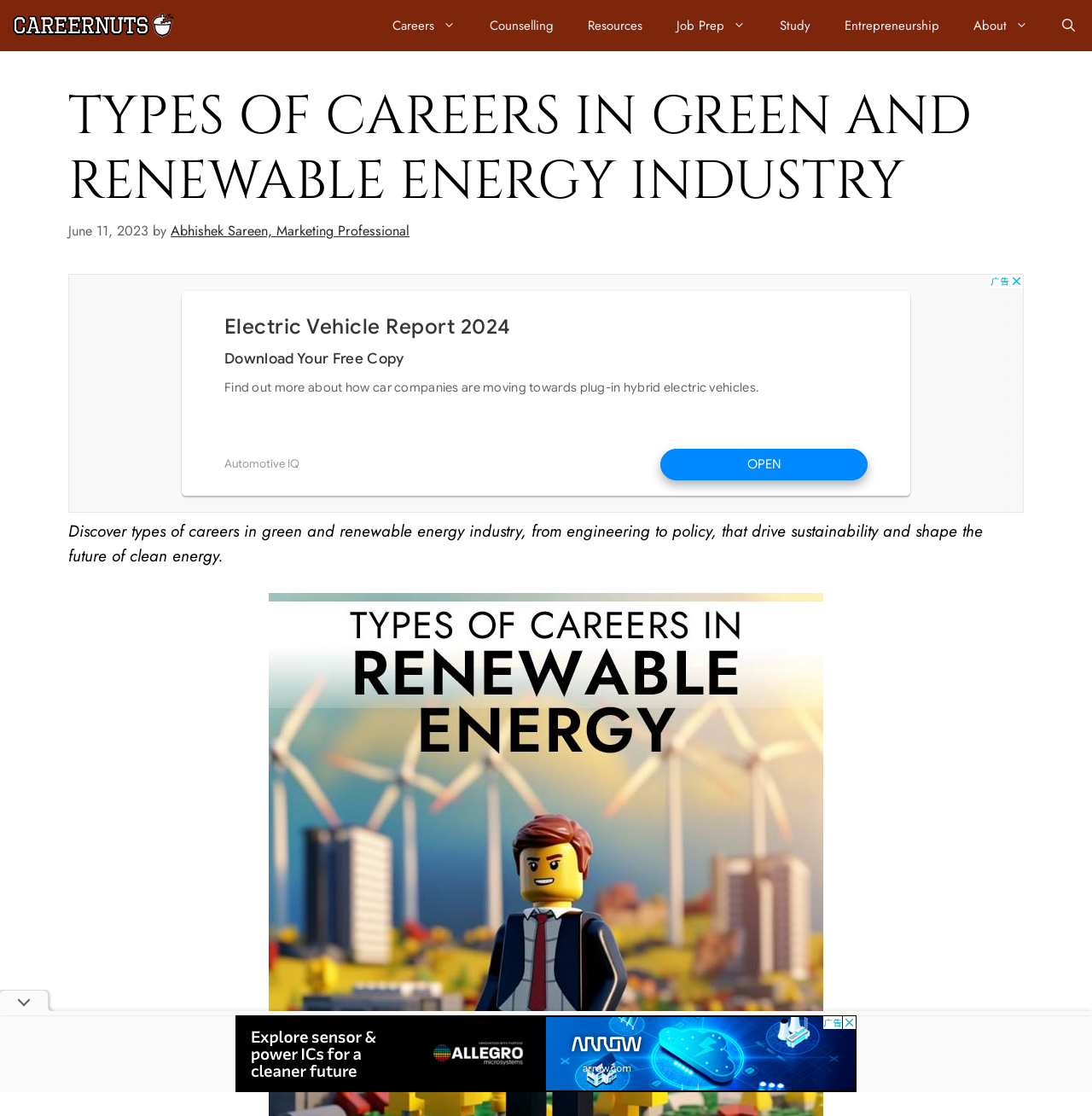Answer succinctly with a single word or phrase:
Who is the author of the article?

Abhishek Sareen